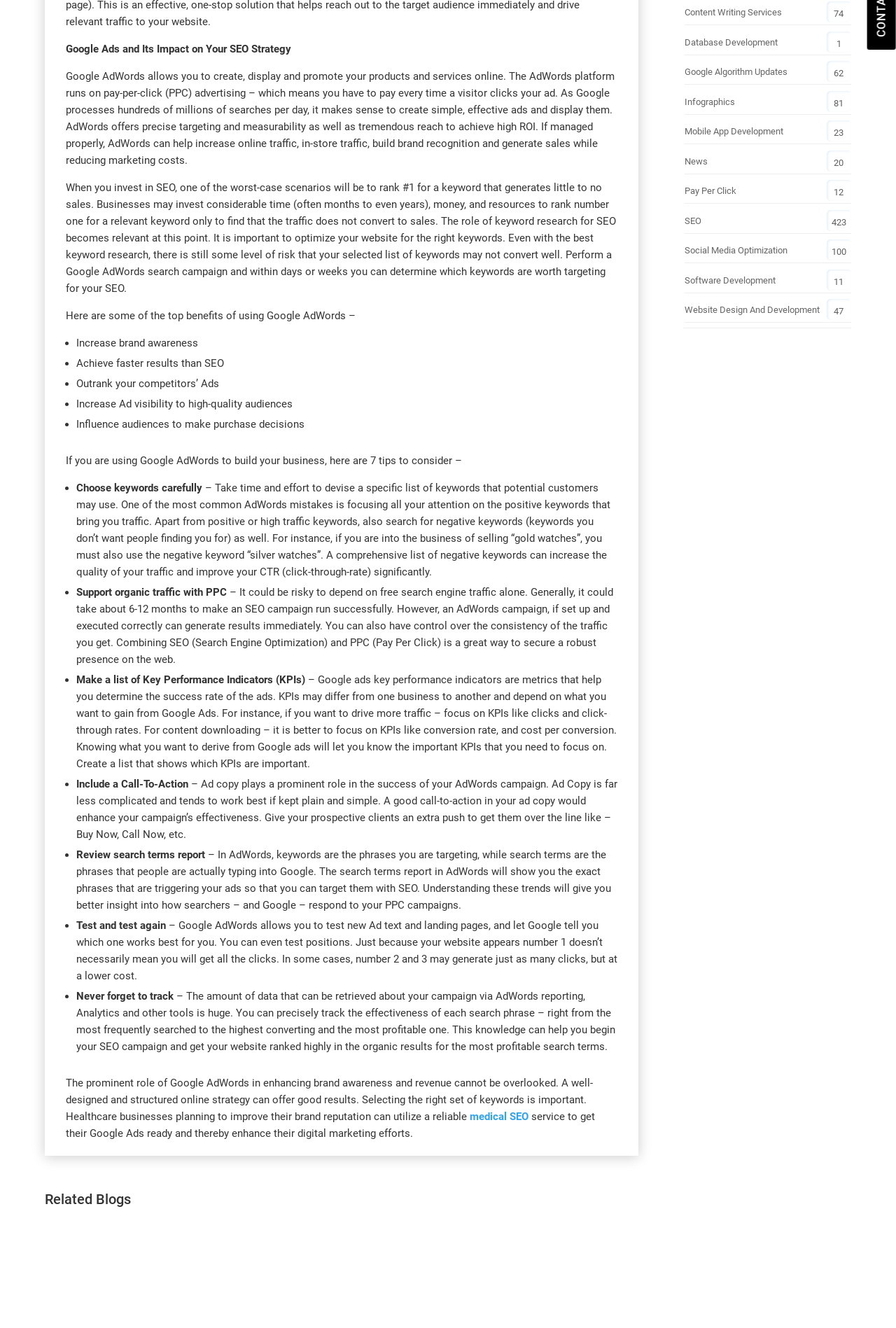Find the bounding box of the UI element described as: "Pay Per Click". The bounding box coordinates should be given as four float values between 0 and 1, i.e., [left, top, right, bottom].

[0.764, 0.135, 0.821, 0.153]